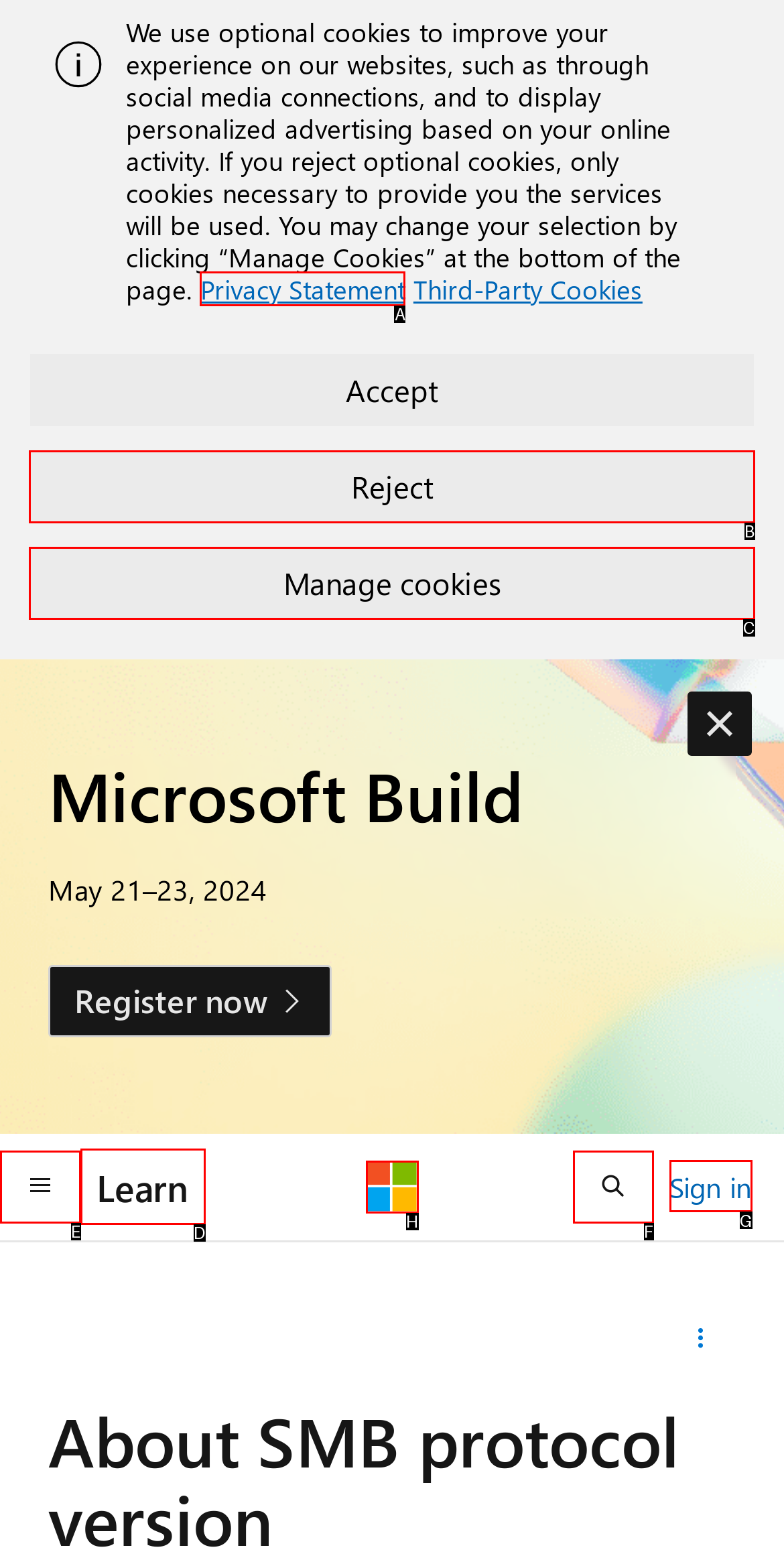Tell me the letter of the correct UI element to click for this instruction: Click the 'Sign in' link. Answer with the letter only.

G